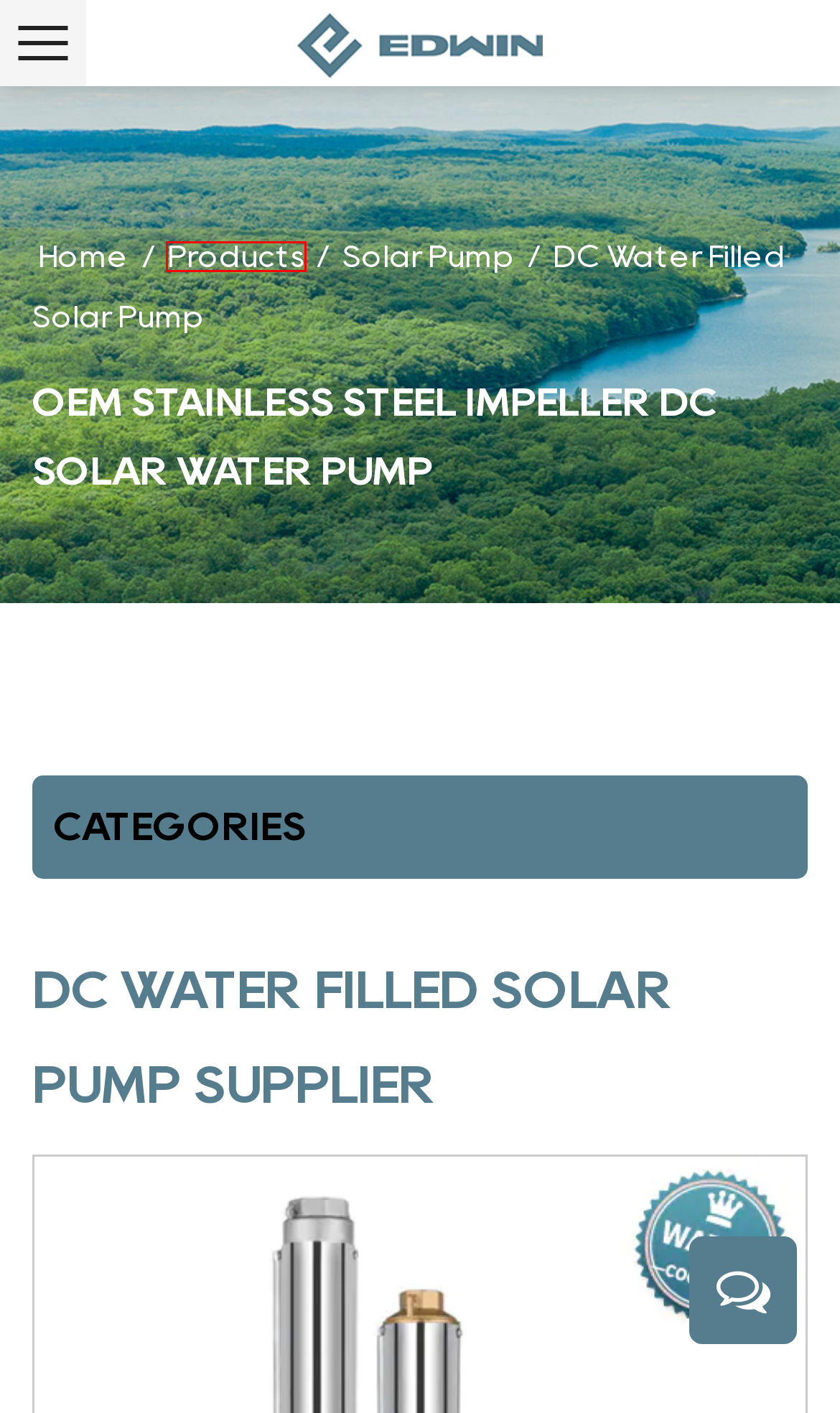Review the webpage screenshot provided, noting the red bounding box around a UI element. Choose the description that best matches the new webpage after clicking the element within the bounding box. The following are the options:
A. Professional OEM/ODM Electric Clean Water Submersible Sump Pump Company
B. Professional Design SPA Hot Tub Jet Pump Wholesalers Suppliers
C. High Quality Hot And Cold Water Displacement Circulation Pump Custom
D. OEM Stainless Steel Impeller Oil Filled Borehole Submersible Pump Suppliers
E. Professional Horizontal Vertical Carbon Steel Pressure Tank Suppliers in China
F. Easy Installation Solar With Stainless Steel Pump Suppliers Exporters
G. Custom Vertical Multistage Immersion And External Mount Pump Supply in China
H. Brushless Water Filled Solar Water Pump Sale Company in China

F